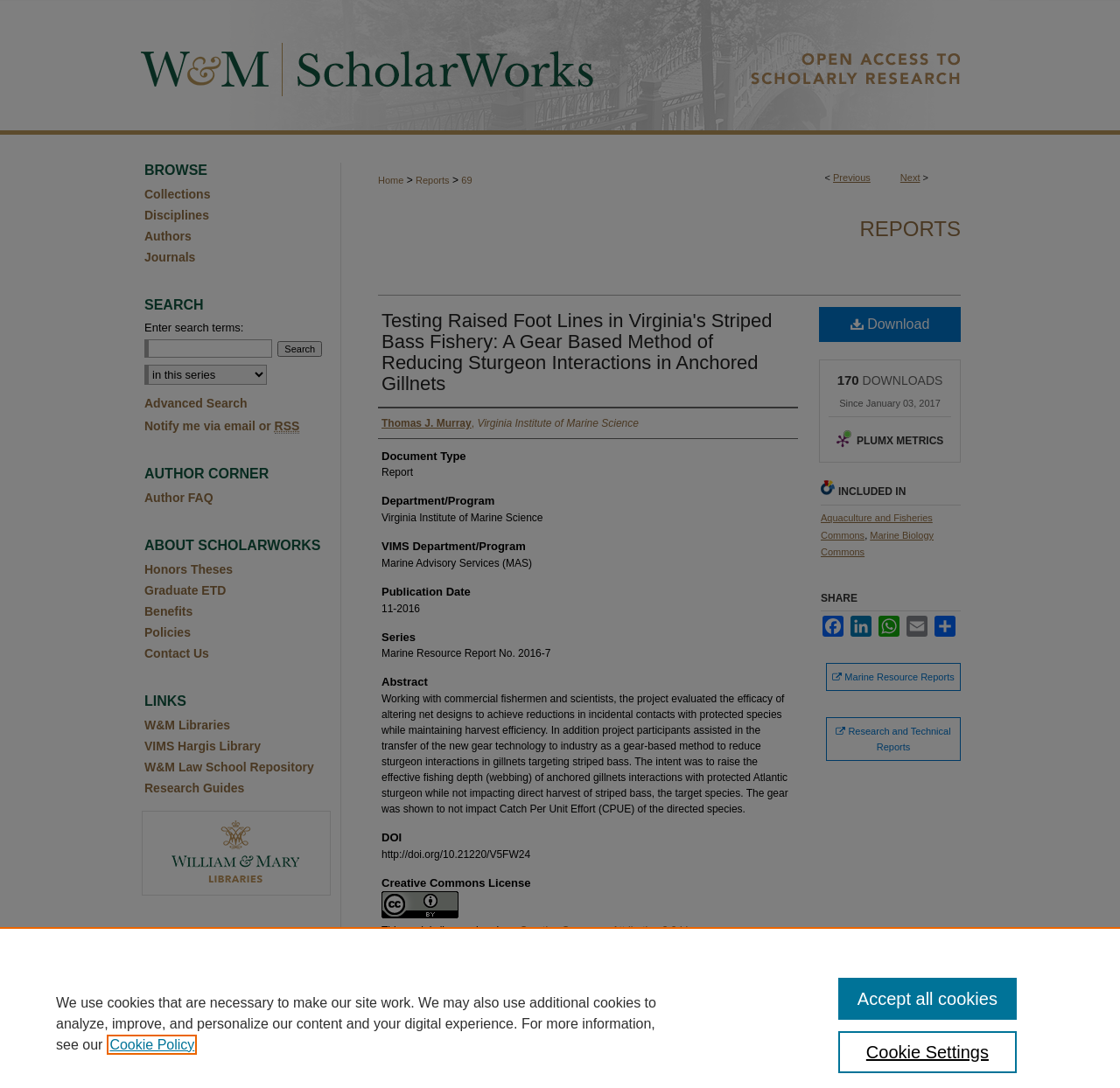Identify the coordinates of the bounding box for the element that must be clicked to accomplish the instruction: "View the 'REPORTS' section".

[0.345, 0.158, 0.858, 0.223]